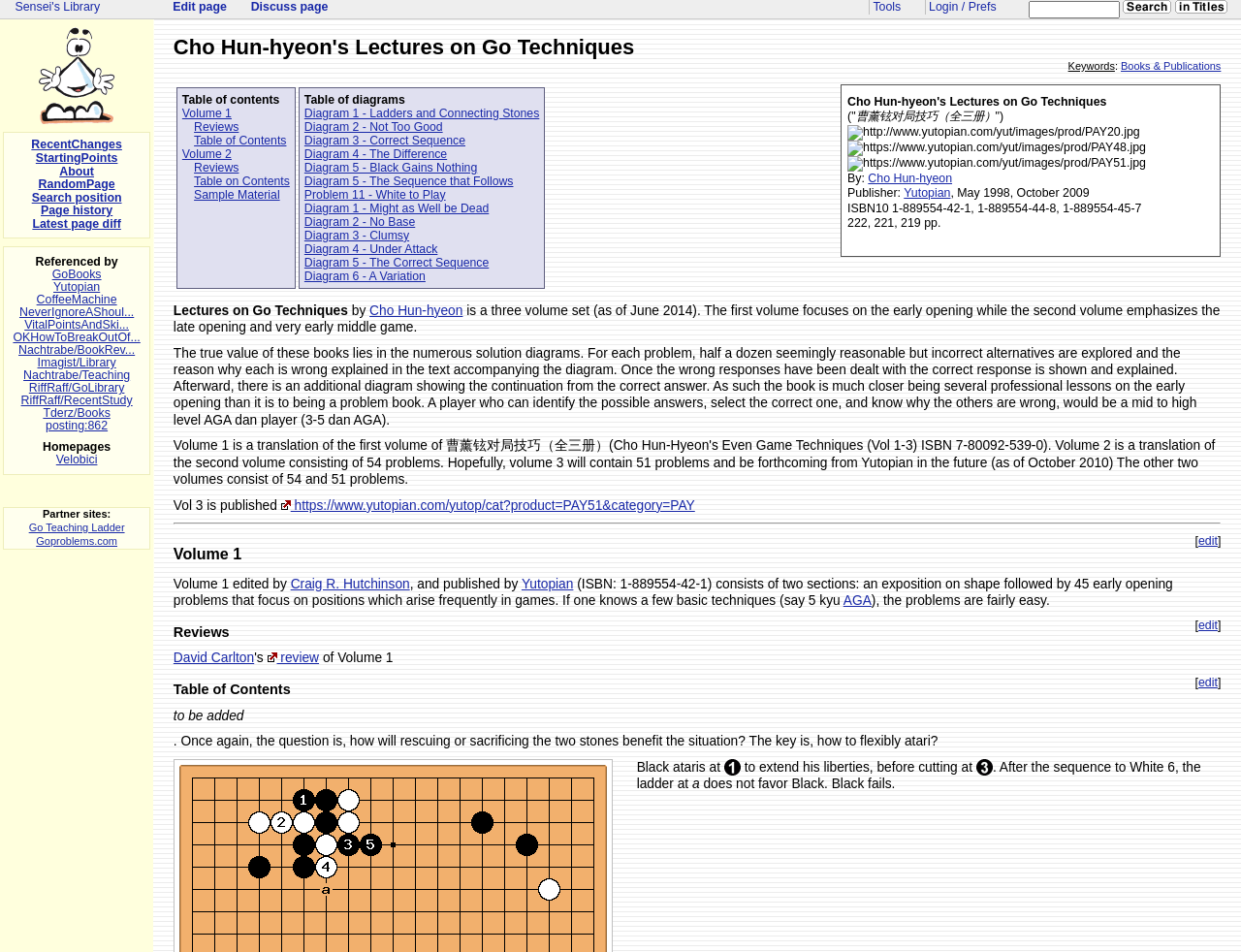Using the information from the screenshot, answer the following question thoroughly:
What is the publisher of the book?

The publisher of the book is mentioned in the text as 'Yutopian', which is a link to the publisher's website.